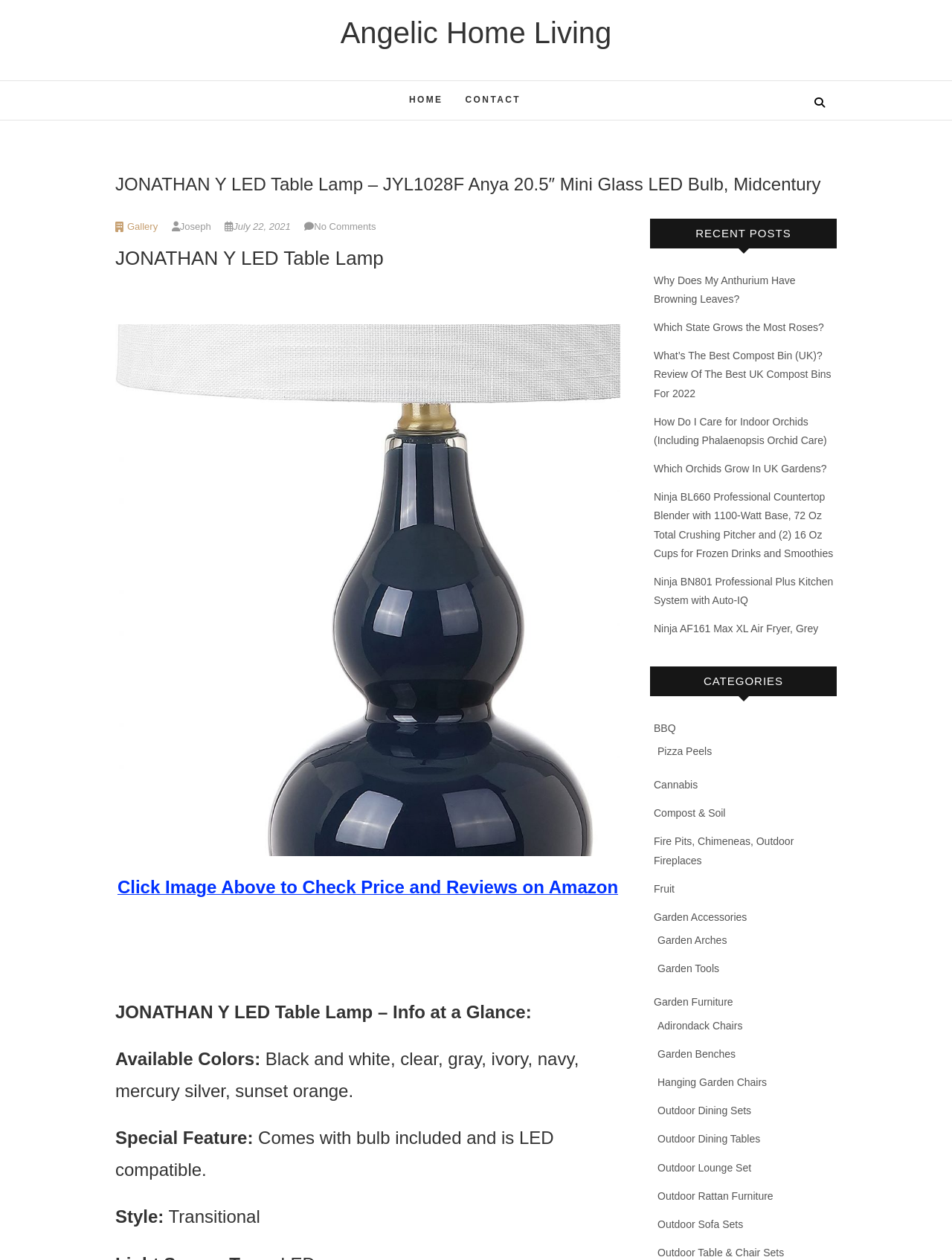Please determine and provide the text content of the webpage's heading.

JONATHAN Y LED Table Lamp – JYL1028F Anya 20.5″ Mini Glass LED Bulb, Midcentury